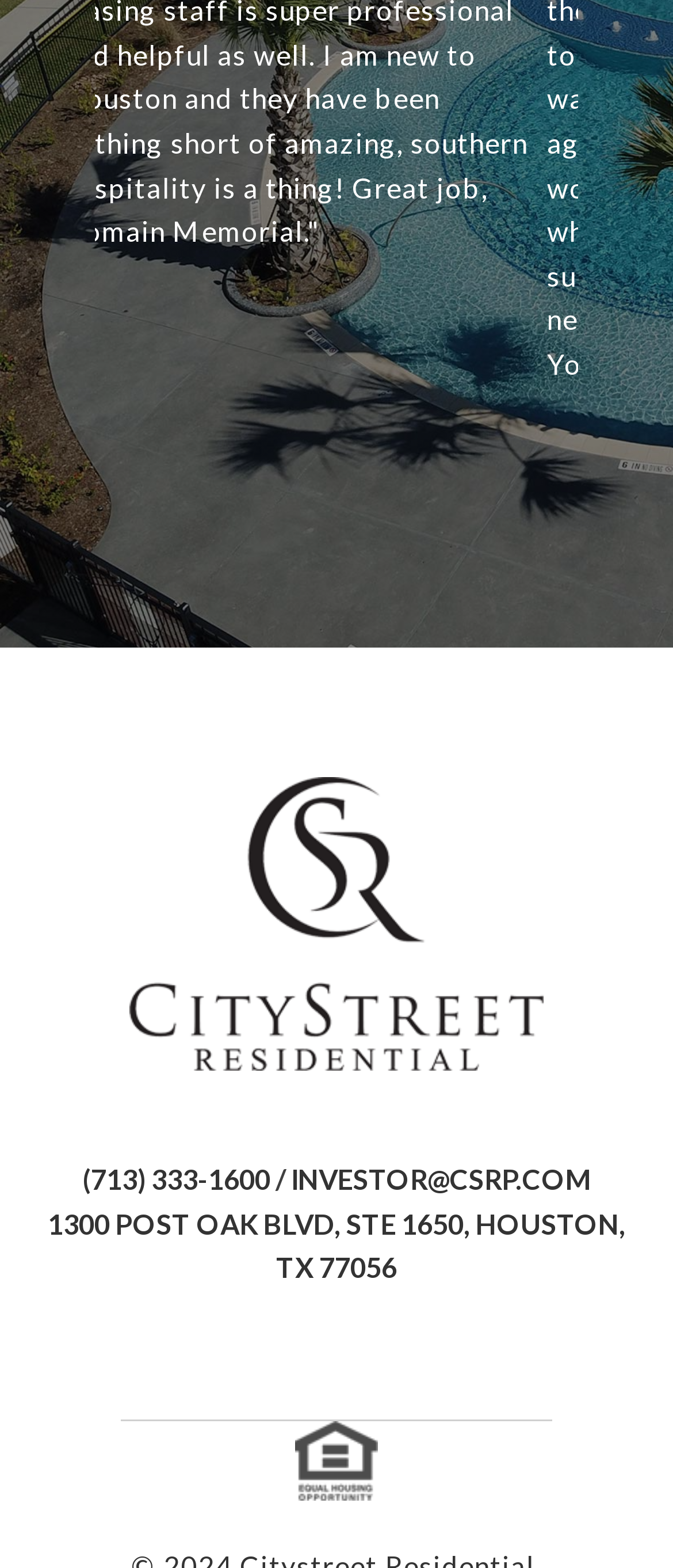Observe the image and answer the following question in detail: What are the navigation options on the webpage?

I found the navigation options by looking at the link elements with the text 'Next' and 'Prev' which are located at the coordinates [0.396, 0.35, 0.55, 0.383] and [0.14, 0.352, 0.294, 0.385] respectively.